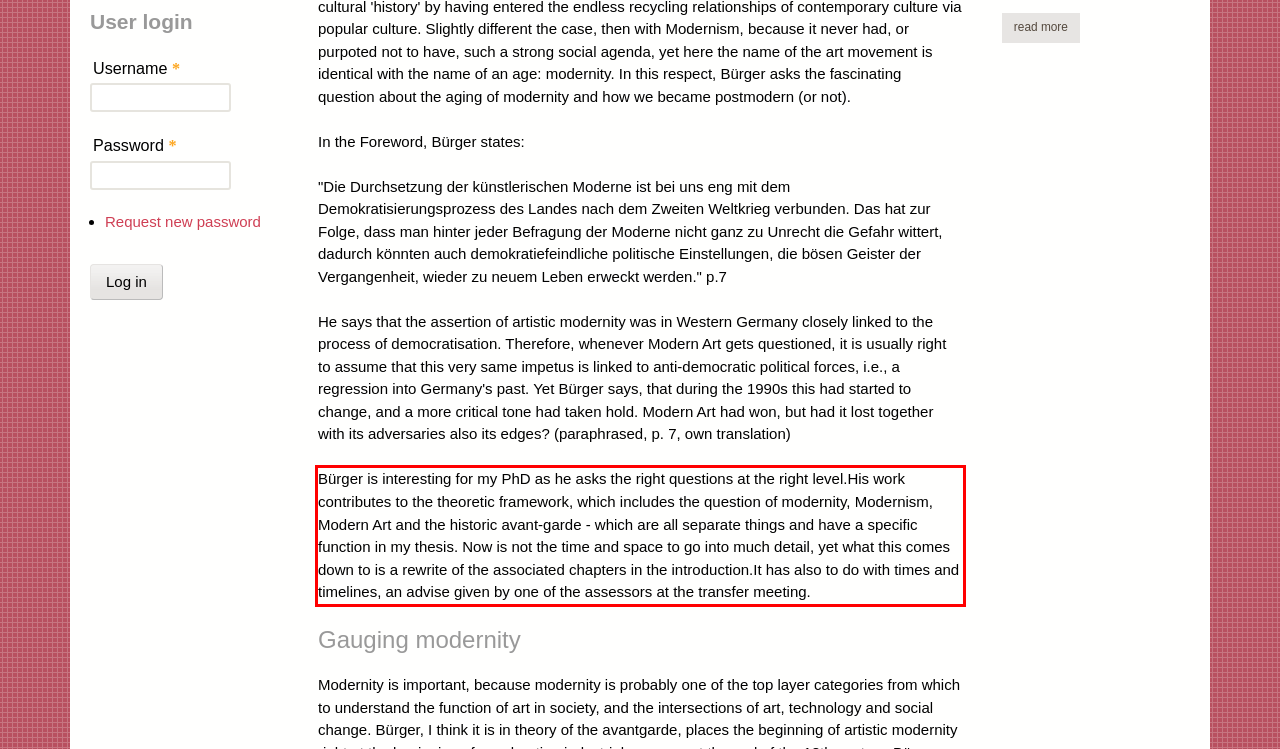Using the webpage screenshot, recognize and capture the text within the red bounding box.

Bürger is interesting for my PhD as he asks the right questions at the right level.His work contributes to the theoretic framework, which includes the question of modernity, Modernism, Modern Art and the historic avant-garde - which are all separate things and have a specific function in my thesis. Now is not the time and space to go into much detail, yet what this comes down to is a rewrite of the associated chapters in the introduction.It has also to do with times and timelines, an advise given by one of the assessors at the transfer meeting.